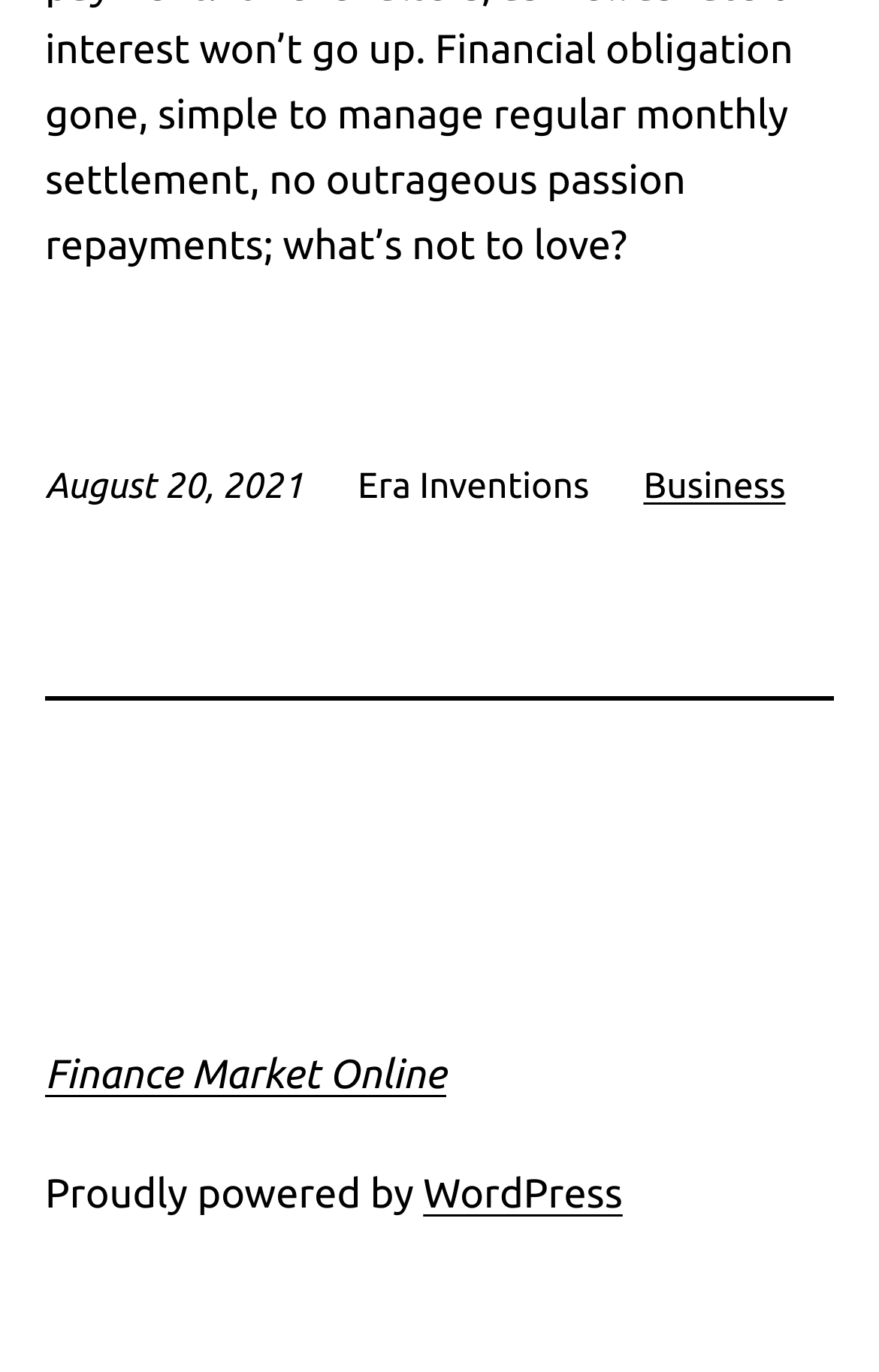What is the platform powering the website?
Look at the screenshot and give a one-word or phrase answer.

WordPress